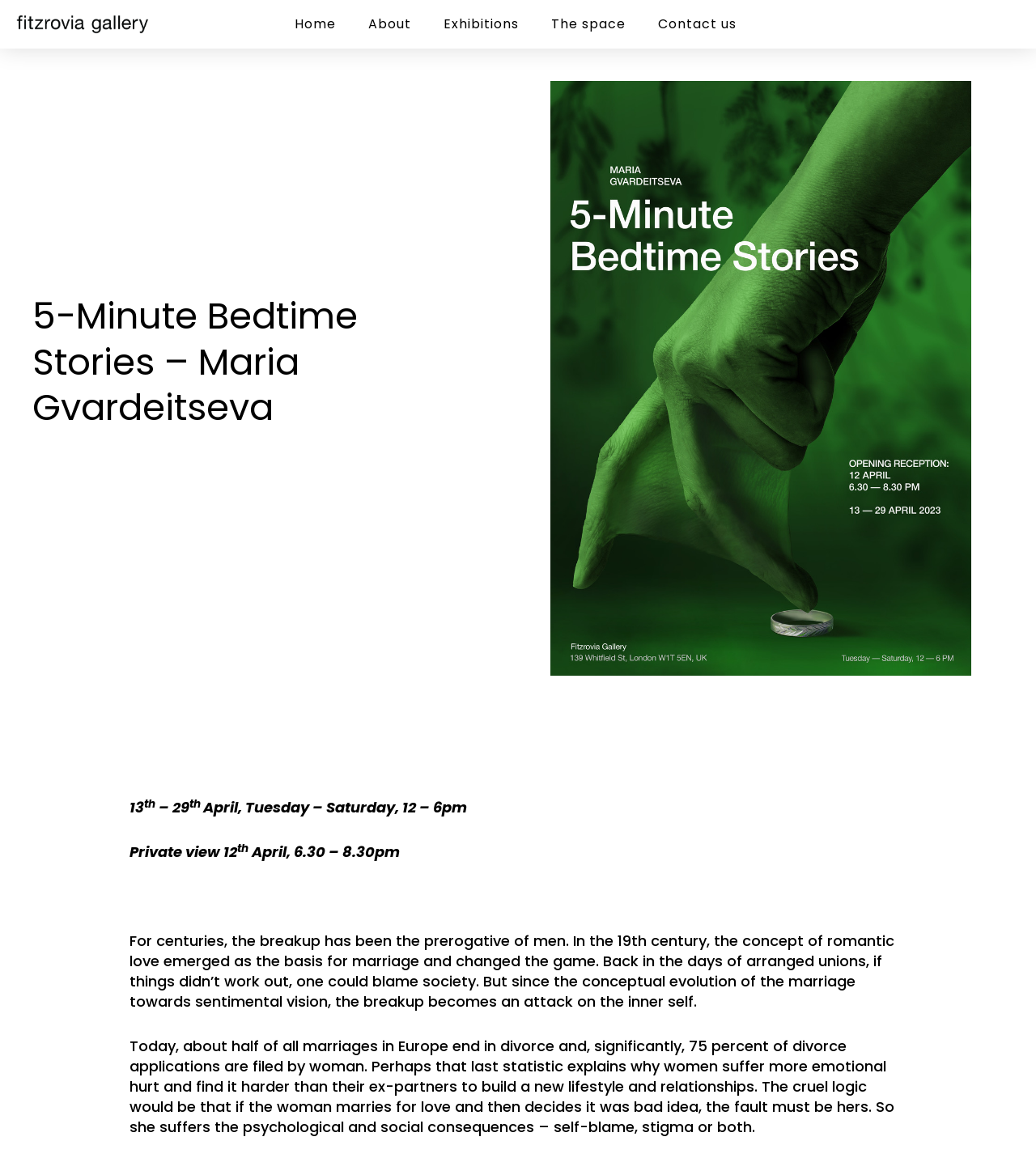Respond concisely with one word or phrase to the following query:
What percentage of divorce applications are filed by women?

75 percent